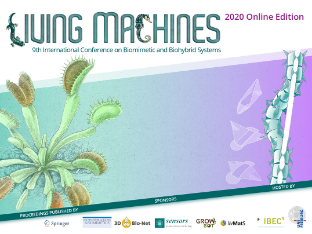Give a detailed account of the contents of the image.

The image showcases the promotional banner for the "Living Machines 2020" online conference, highlighting the 9th International Conference on Biomimetic and Biohybrid Systems. The design features vibrant illustrations of natural forms, including a carnivorous plant and intricate patterns reminiscent of coral, conveying the conference’s focus on nature-inspired technologies. 

Emphasizing the theme of innovation in biomimicry, the banner is adorned with the title "Living Machines" in bold lettering, and includes the year "2020" prominently. The bottom section of the banner lists the conference sponsors, providing a sense of collaboration within the academic and research communities. Overall, the visual elements create an engaging and informative invitation to participants from diverse fields, promising an exploration of cutting-edge research and interdisciplinary developments in biomimetics, robotics, and related sciences.